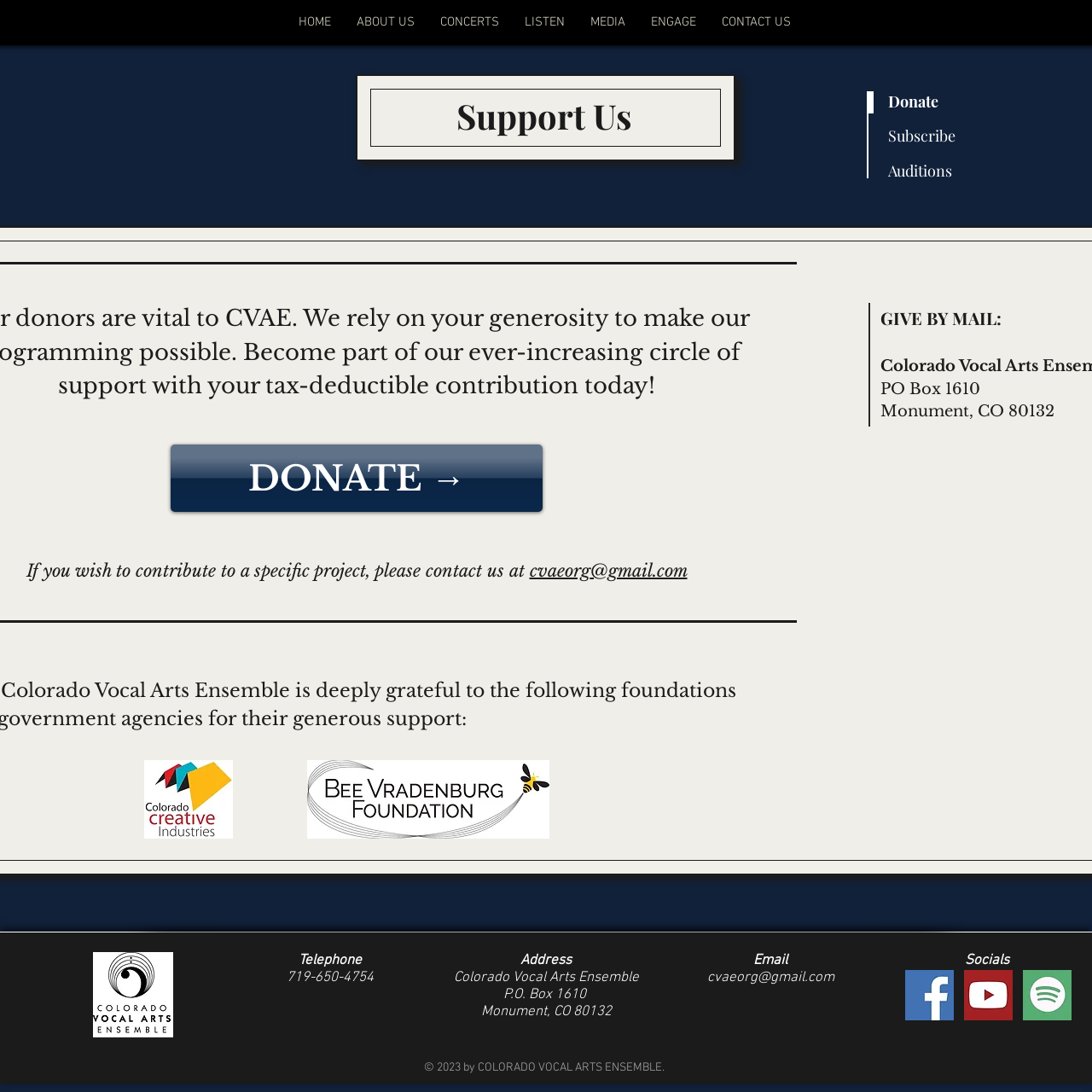Please identify the bounding box coordinates of the area that needs to be clicked to follow this instruction: "Read the Take Your Kids To: The Big Apple Circus – The Grand Tour article".

None